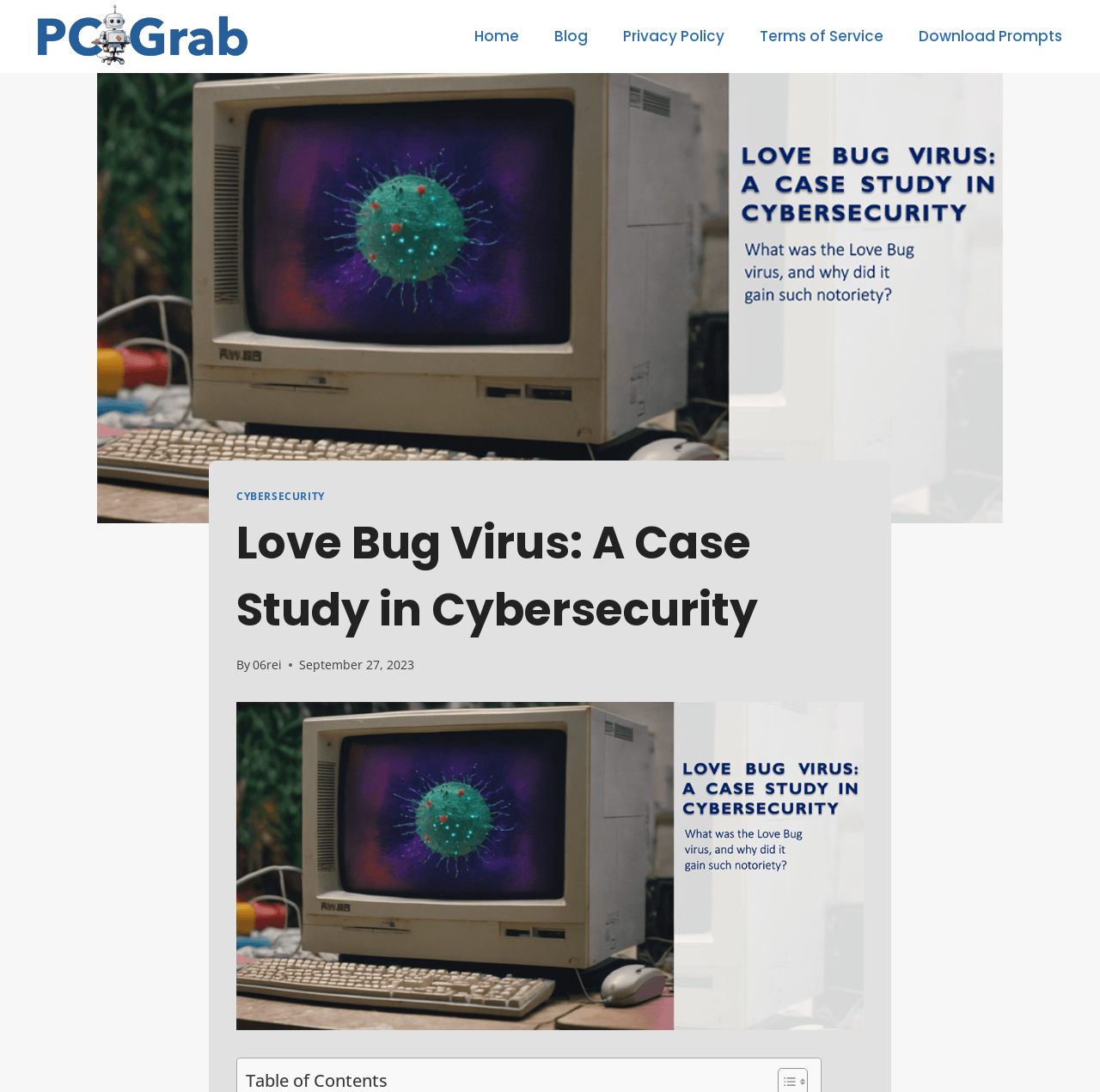Please predict the bounding box coordinates of the element's region where a click is necessary to complete the following instruction: "go to home page". The coordinates should be represented by four float numbers between 0 and 1, i.e., [left, top, right, bottom].

[0.416, 0.02, 0.488, 0.047]